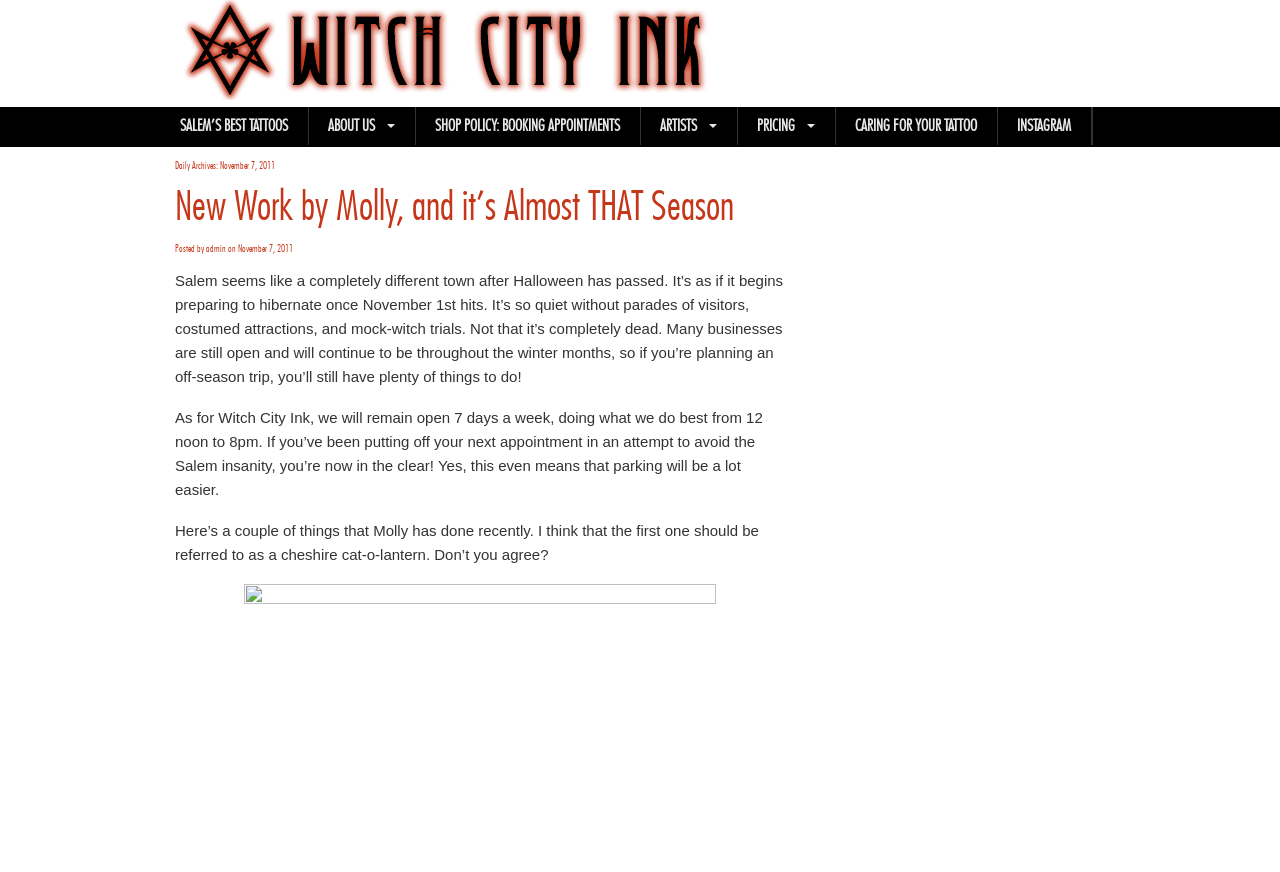Locate the bounding box coordinates of the element you need to click to accomplish the task described by this instruction: "View SALEM’S BEST TATTOOS".

[0.125, 0.123, 0.241, 0.166]